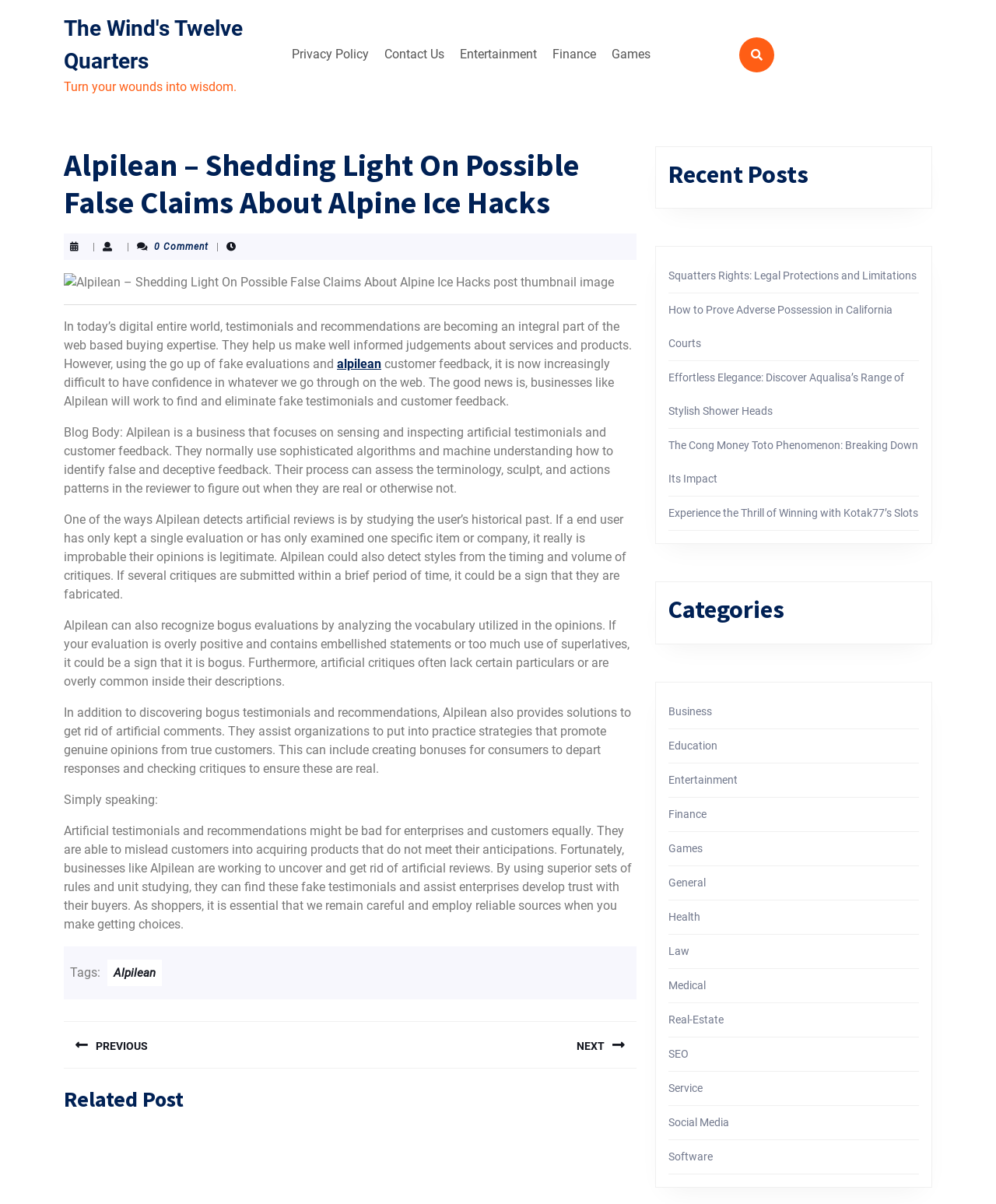Answer the question below with a single word or a brief phrase: 
What is the category of the post 'Squatters Rights: Legal Protections and Limitations'?

Law